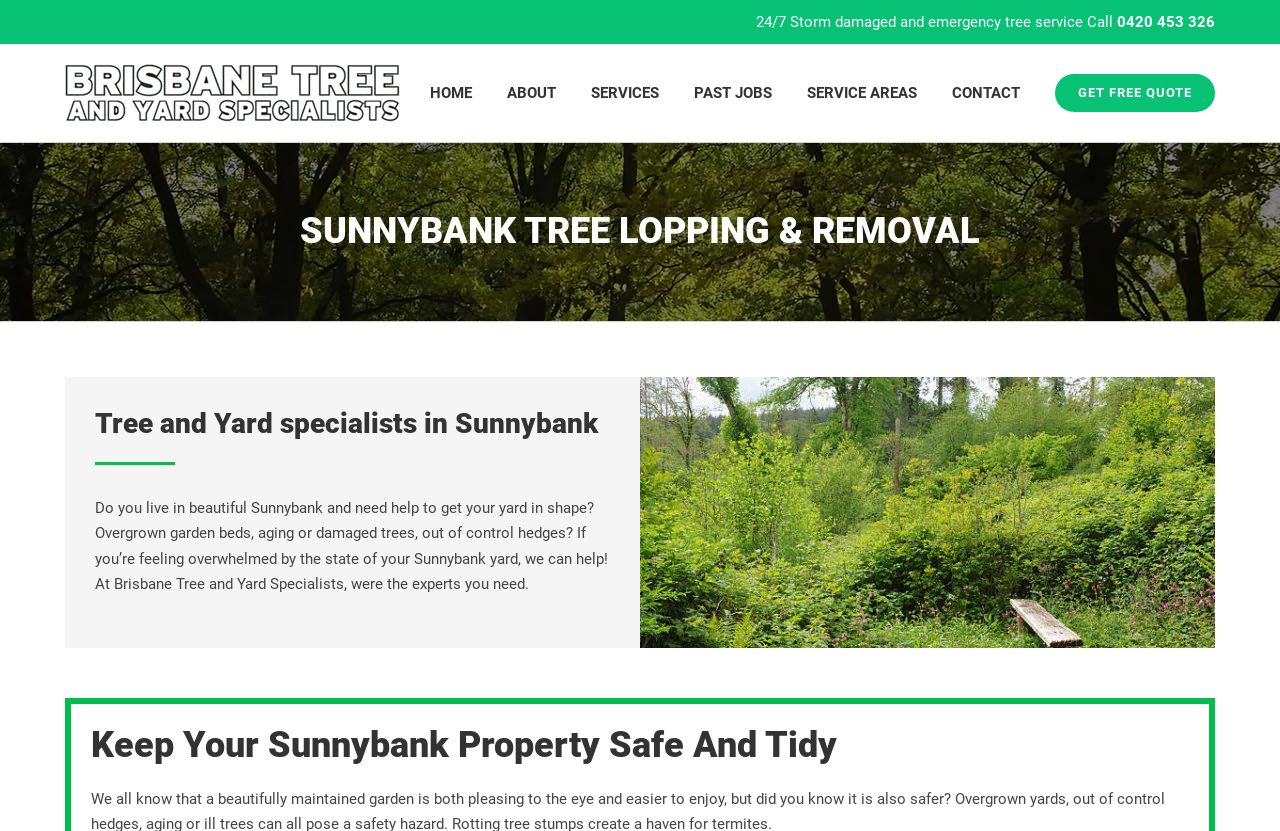Please identify the bounding box coordinates of the area I need to click to accomplish the following instruction: "Learn about the services".

[0.462, 0.053, 0.515, 0.171]